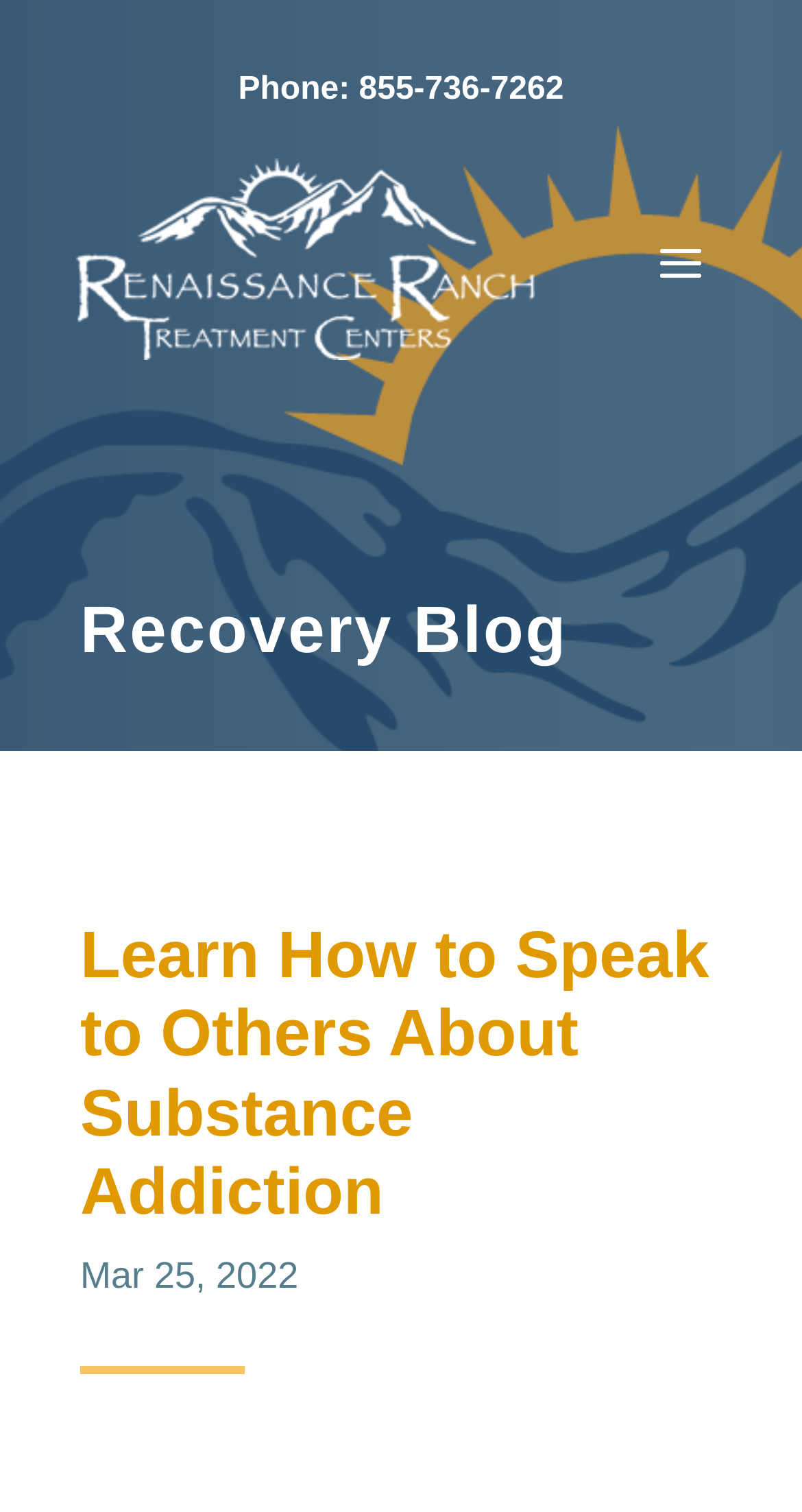Using the provided element description: "alt="Drug Rehab and Alcohol Treatment"", identify the bounding box coordinates. The coordinates should be four floats between 0 and 1 in the order [left, top, right, bottom].

[0.095, 0.105, 0.666, 0.239]